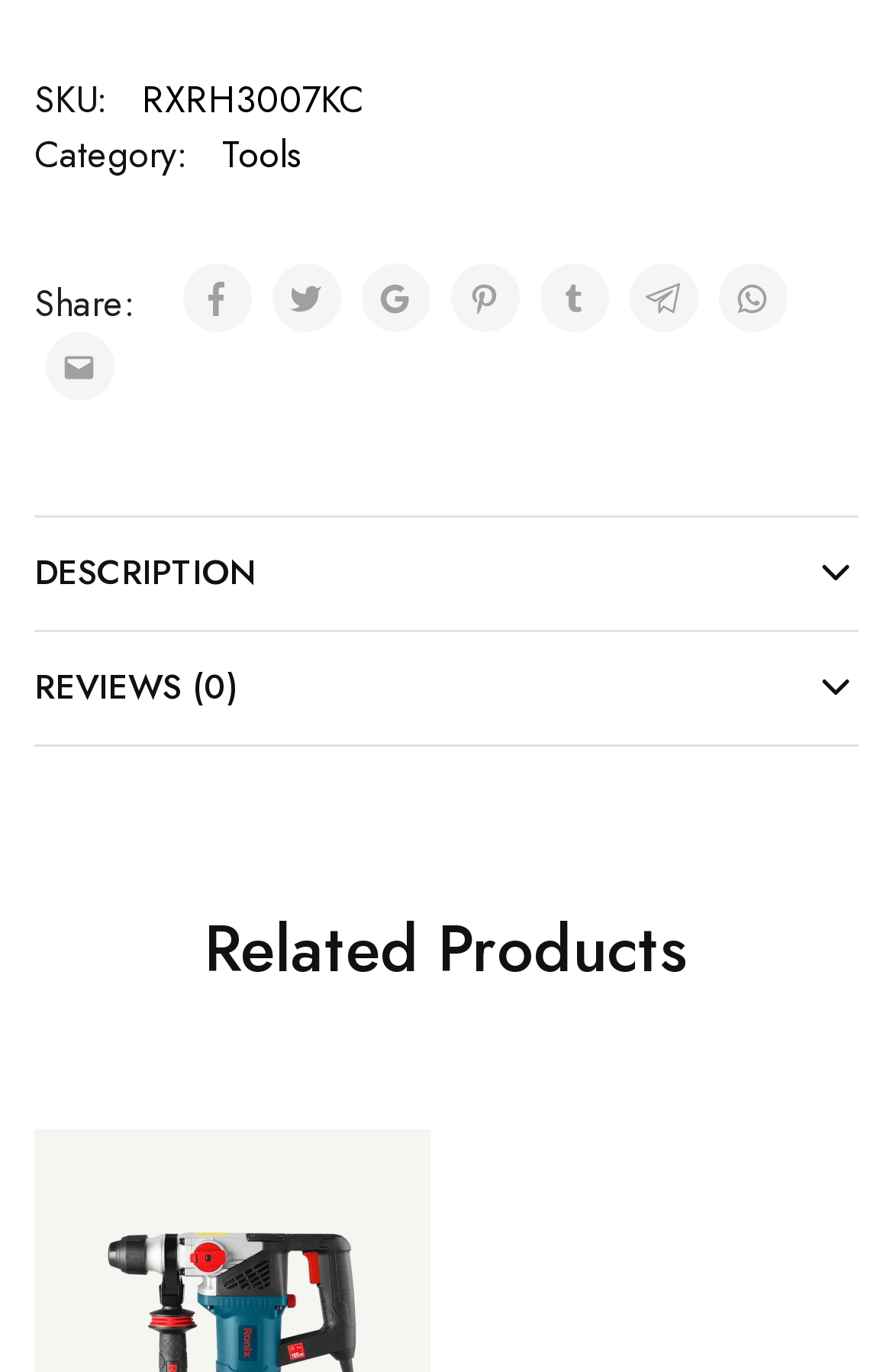Identify the bounding box coordinates of the element that should be clicked to fulfill this task: "Share on social media". The coordinates should be provided as four float numbers between 0 and 1, i.e., [left, top, right, bottom].

[0.204, 0.191, 0.281, 0.241]